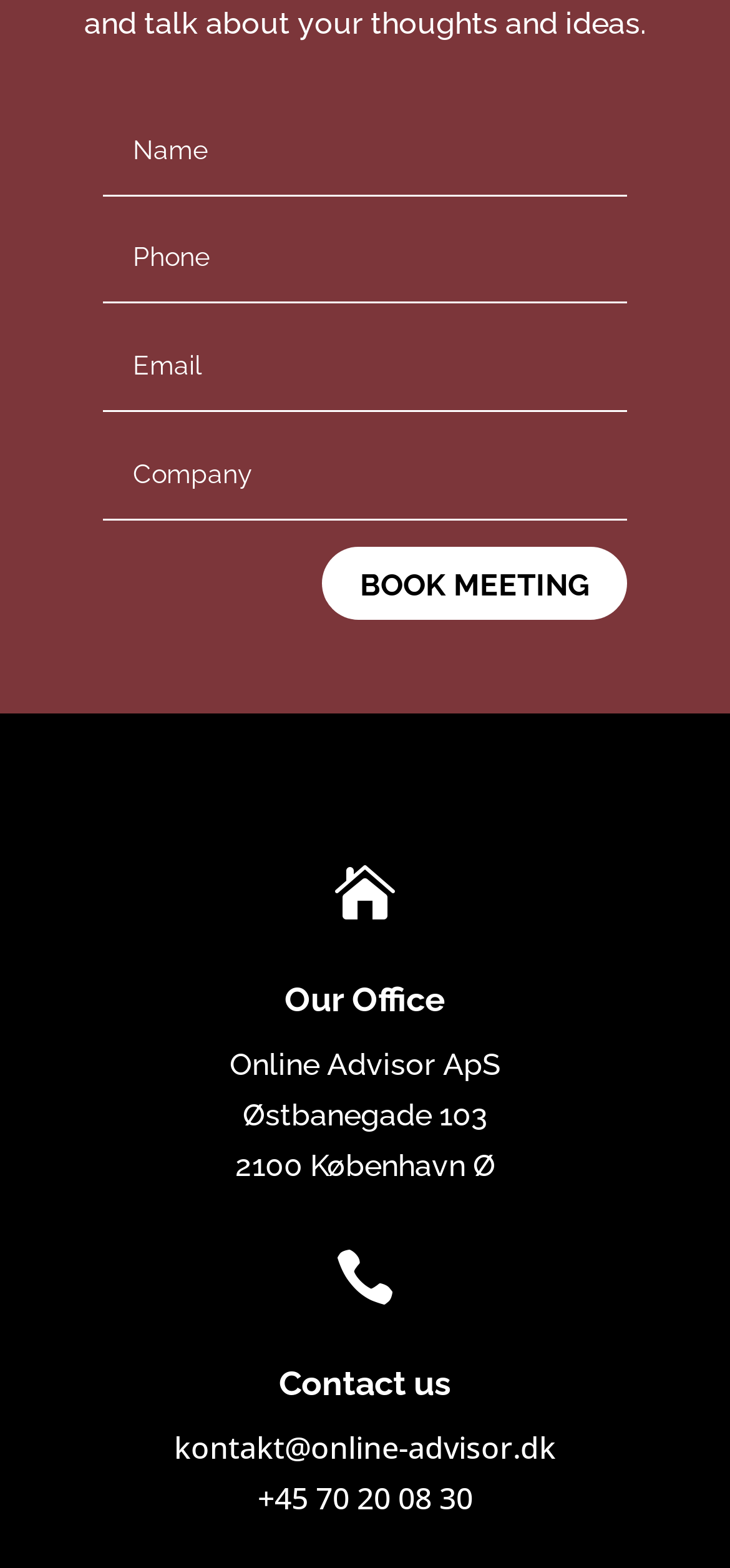Determine the bounding box of the UI component based on this description: "kontakt@online-advisor.dk". The bounding box coordinates should be four float values between 0 and 1, i.e., [left, top, right, bottom].

[0.238, 0.91, 0.762, 0.936]